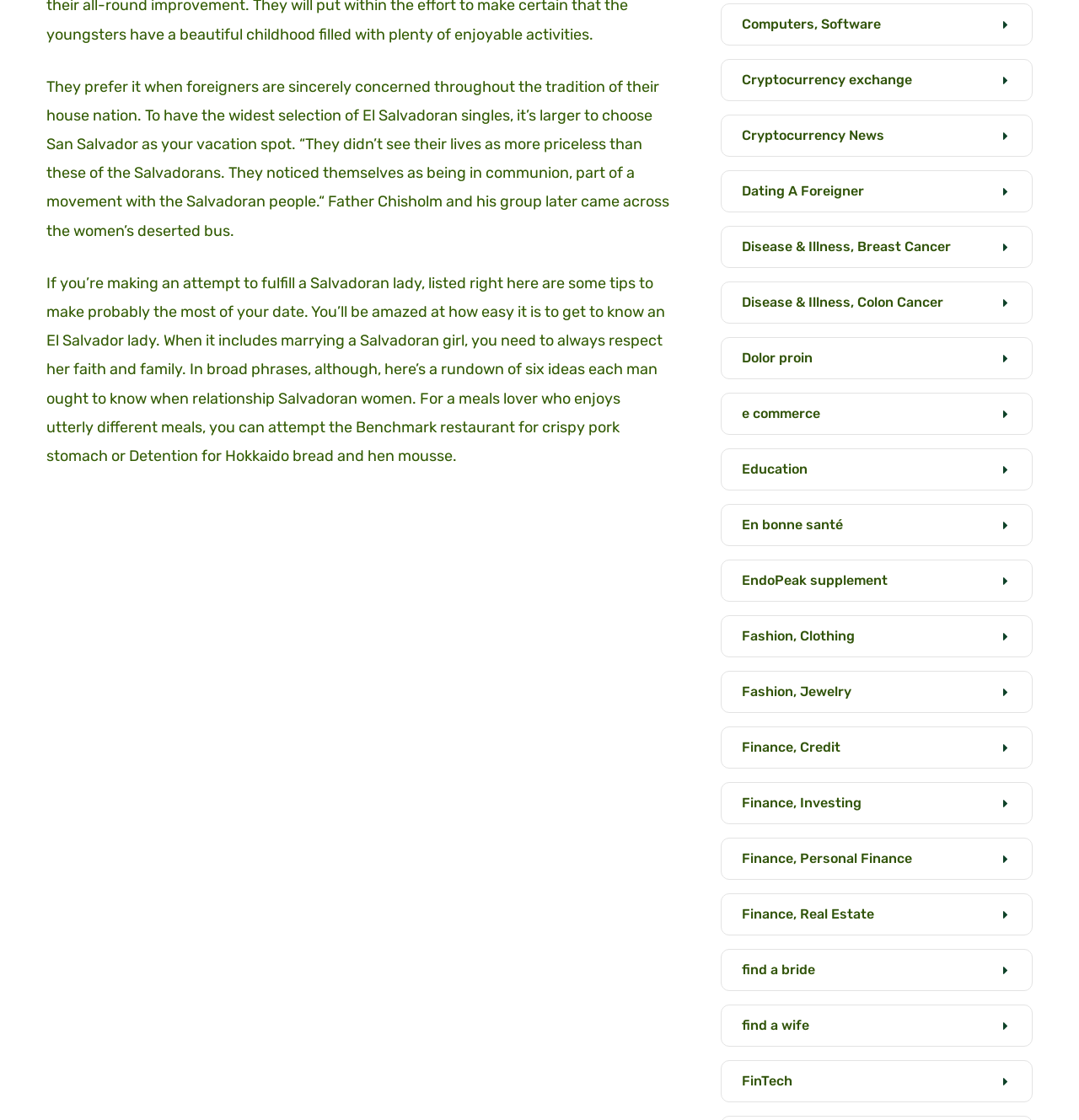Locate the UI element described by Finance, Real Estate in the provided webpage screenshot. Return the bounding box coordinates in the format (top-left x, top-left y, bottom-right x, bottom-right y), ensuring all values are between 0 and 1.

[0.668, 0.798, 0.957, 0.835]